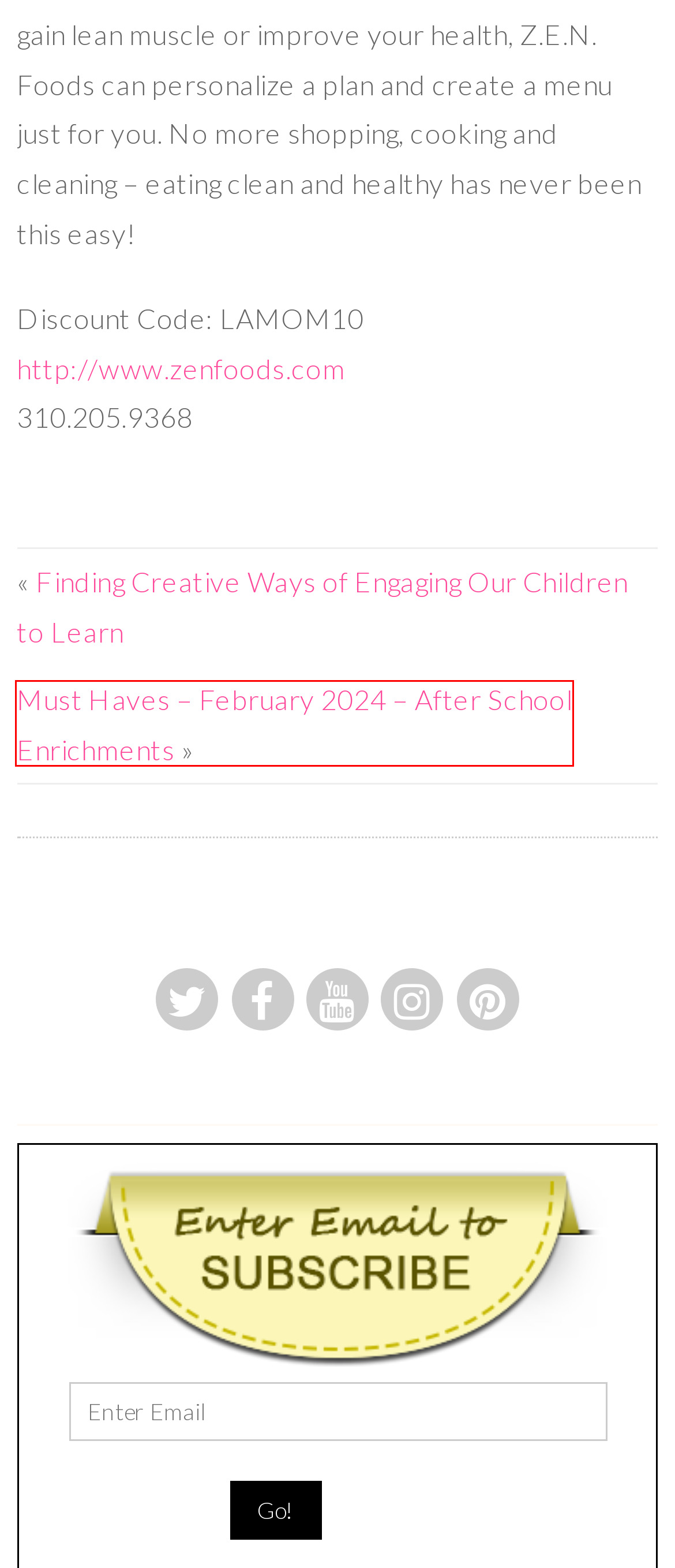Examine the screenshot of a webpage with a red bounding box around a UI element. Select the most accurate webpage description that corresponds to the new page after clicking the highlighted element. Here are the choices:
A. PLATEFIT | A Full-Body Vibration Training Studio | Raise Your Vibe
B. Healthy Meal Delivery in Los Angeles & Other Areas | Z.E.N. Foods
C. Must Haves – February 2024 – After School Enrichments – Los Angeles Mom Magazine
D. Advertise – Los Angeles Mom Magazine
E. Must Haves – Los Angeles Mom Magazine
F. Contact – Los Angeles Mom Magazine
G. Finding Creative Ways of Engaging Our Children to Learn – Los Angeles Mom Magazine
H. About – Los Angeles Mom Magazine

C